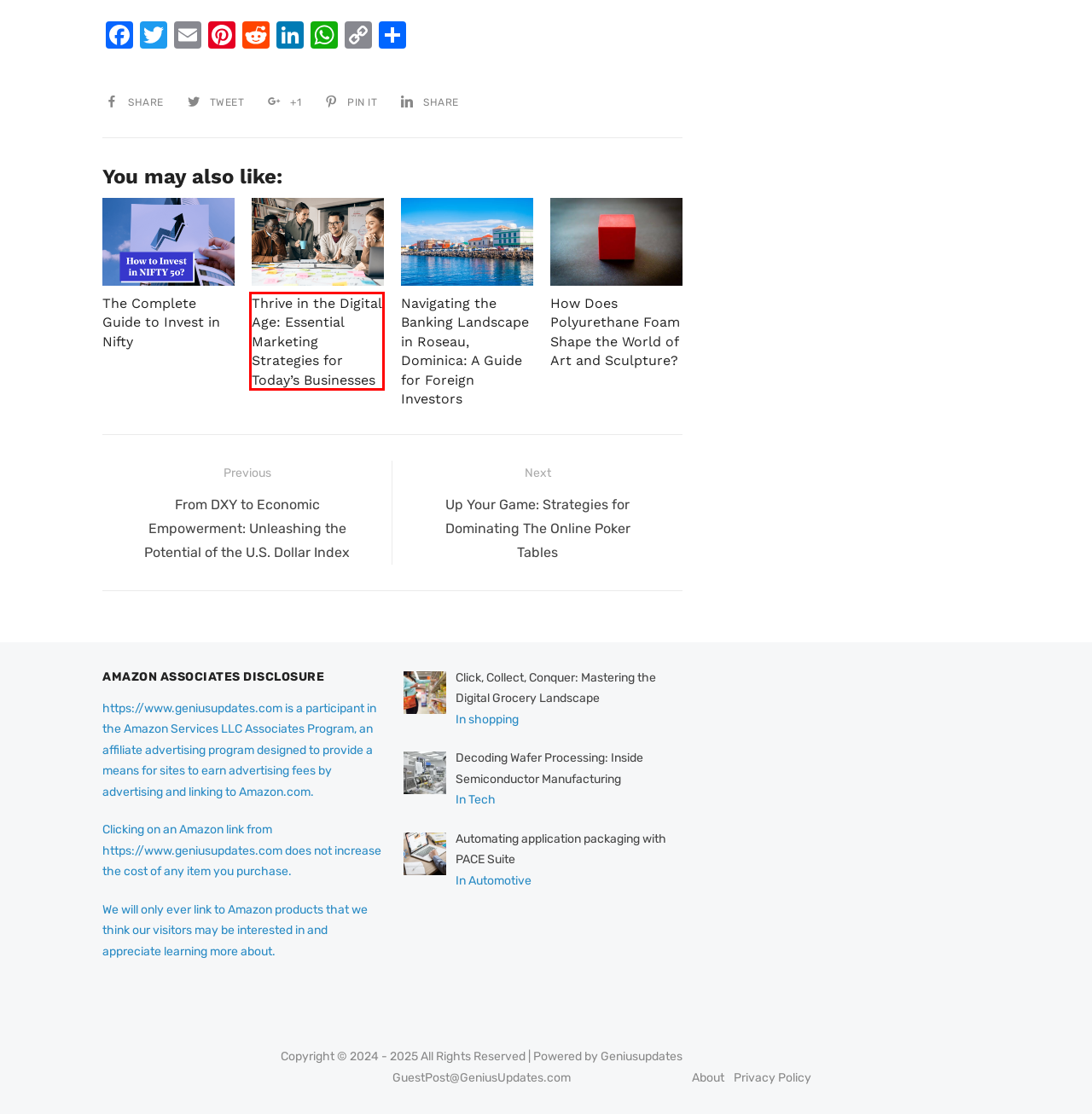You are presented with a screenshot of a webpage that includes a red bounding box around an element. Determine which webpage description best matches the page that results from clicking the element within the red bounding box. Here are the candidates:
A. Android Archives - Genius Updates
B. Thrive in the Digital Age: Essential Marketing Strategies for Today's Businesses - Genius Updates
C. Why Start-ups Fail
D. Navigating the Banking Landscape in Roseau, Dominica: A Guide for Foreign Investors - Genius Updates
E. Home Improvement Archives - Genius Updates
F. Up Your Game: Strategies for Dominating The Online Poker Tables - Genius Updates
G. Internet Archives - Genius Updates
H. Tech Archives - Genius Updates

B